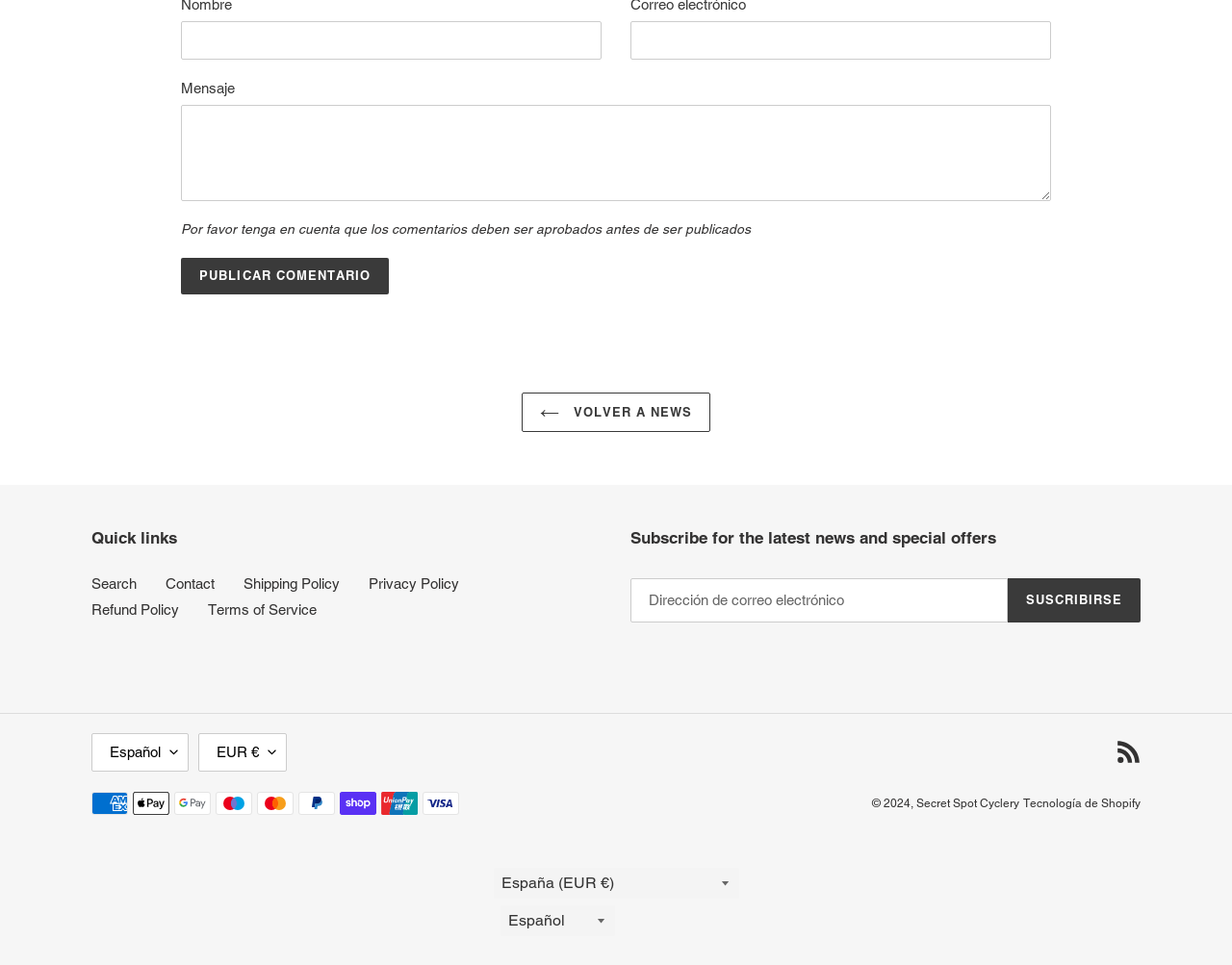Identify the bounding box coordinates of the section that should be clicked to achieve the task described: "Write a message".

[0.147, 0.108, 0.853, 0.208]